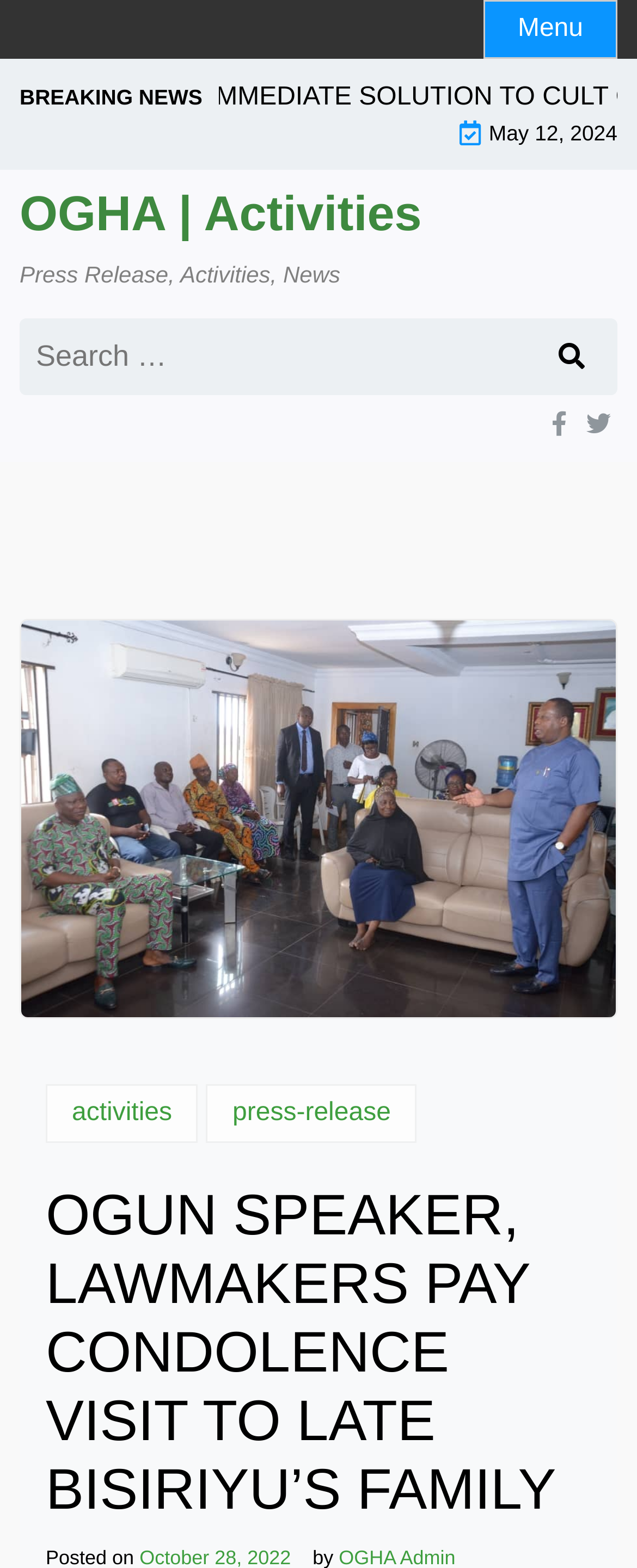Please identify the bounding box coordinates of the area I need to click to accomplish the following instruction: "Click the menu button".

[0.759, 0.0, 0.969, 0.037]